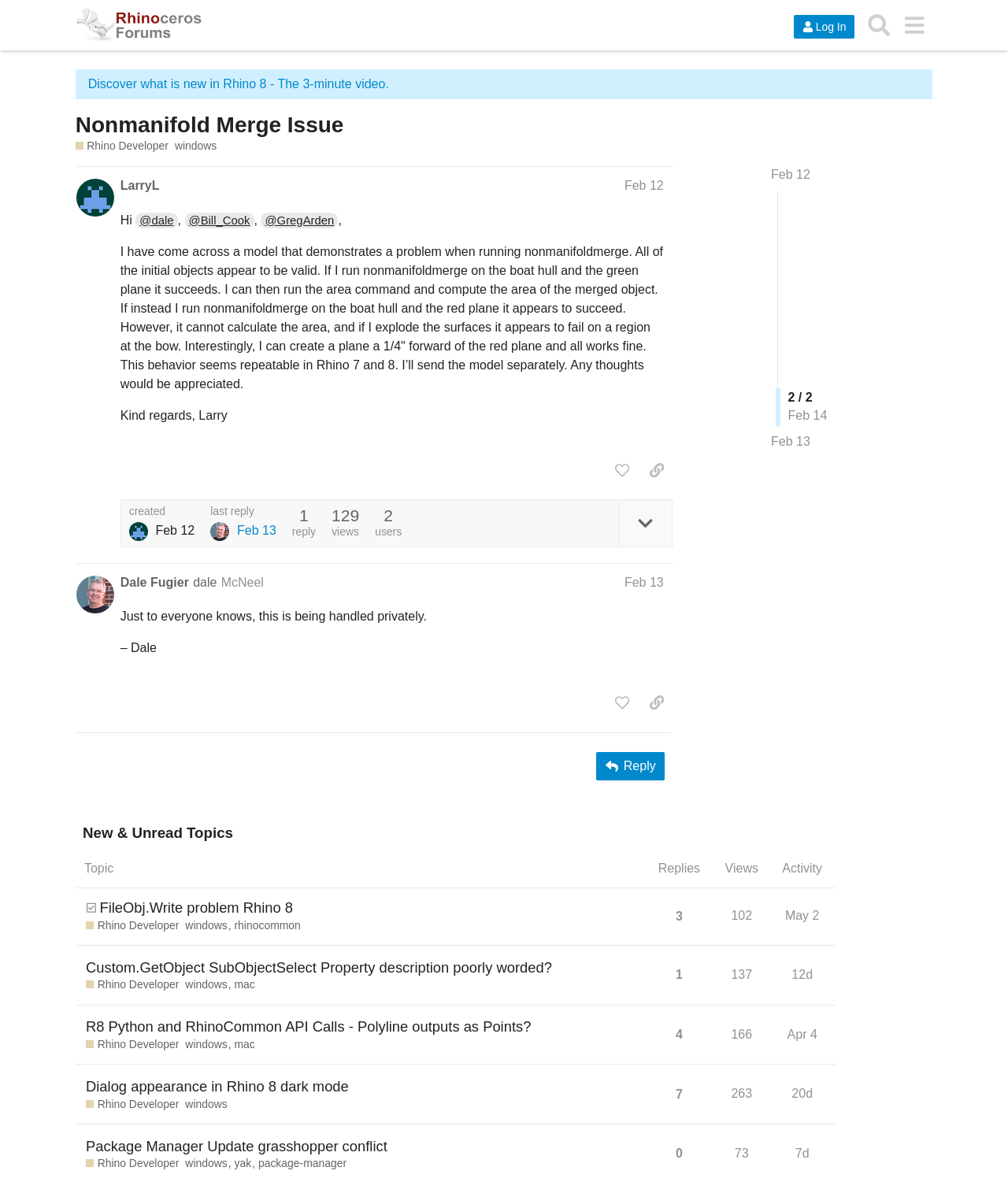Specify the bounding box coordinates of the area to click in order to execute this command: 'Like the post by @LarryL'. The coordinates should consist of four float numbers ranging from 0 to 1, and should be formatted as [left, top, right, bottom].

[0.602, 0.386, 0.632, 0.409]